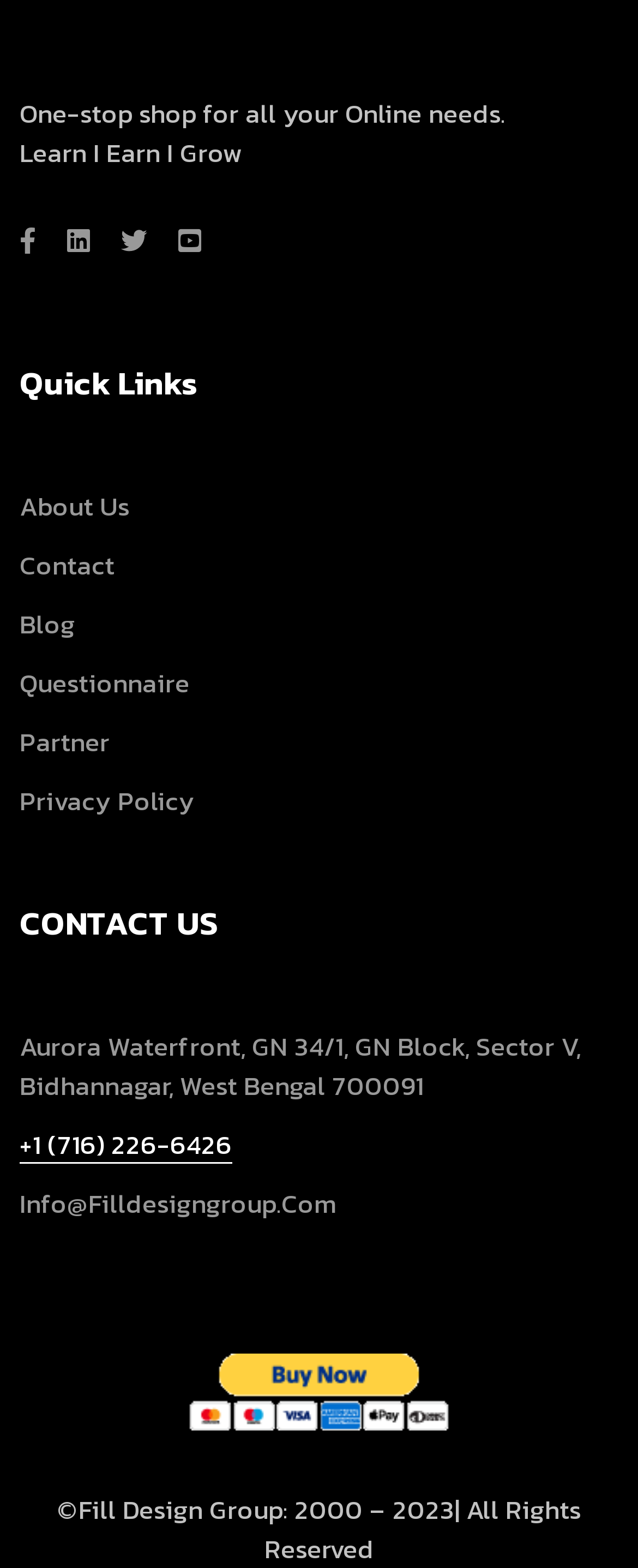Consider the image and give a detailed and elaborate answer to the question: 
How many social media links are available?

I counted the number of link elements with Unicode characters (uf39e, uf08c, uf099, uf431) that appear to be social media icons, and found that there are 4 of them.